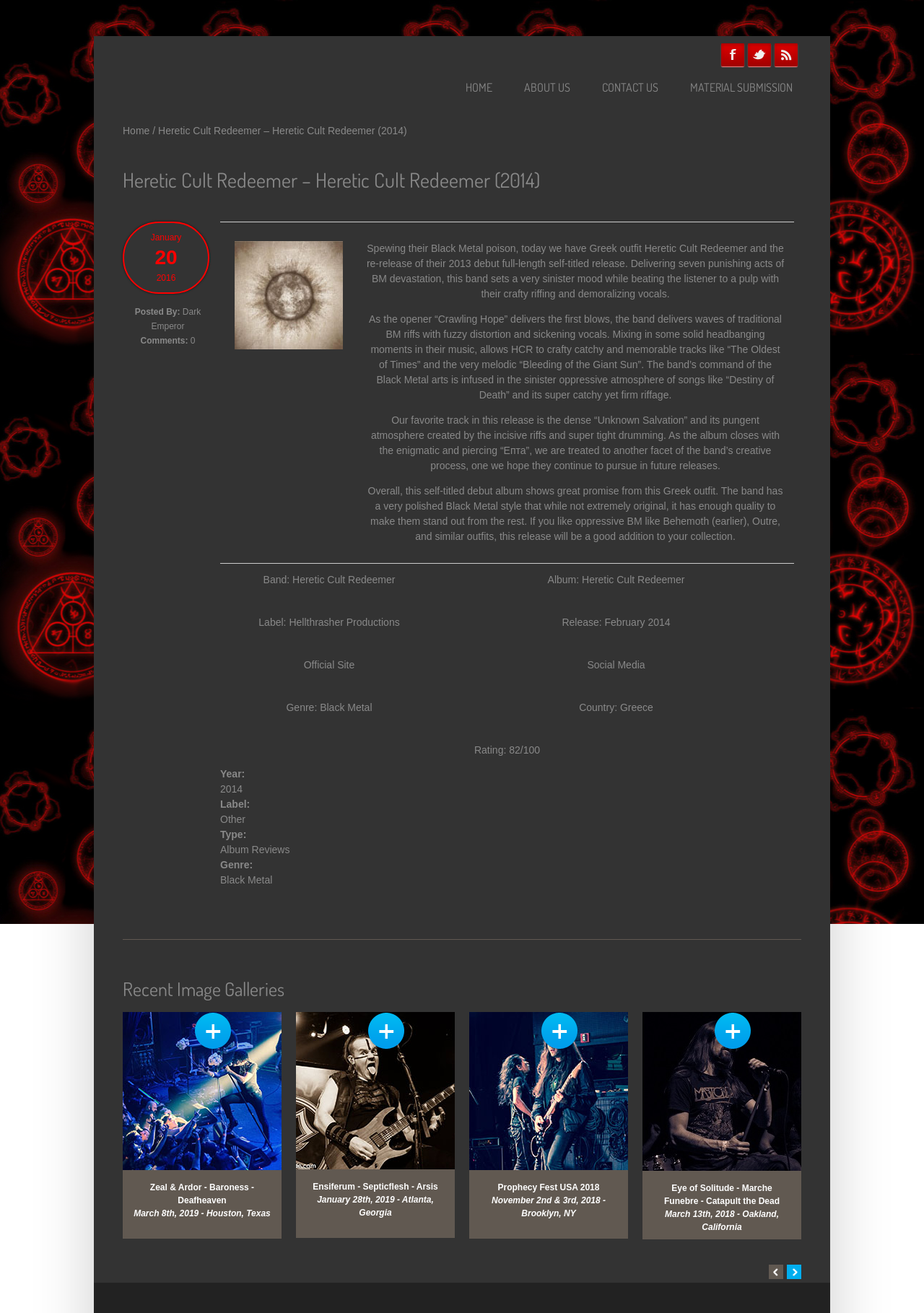Please find and report the primary heading text from the webpage.

Heretic Cult Redeemer – Heretic Cult Redeemer (2014)